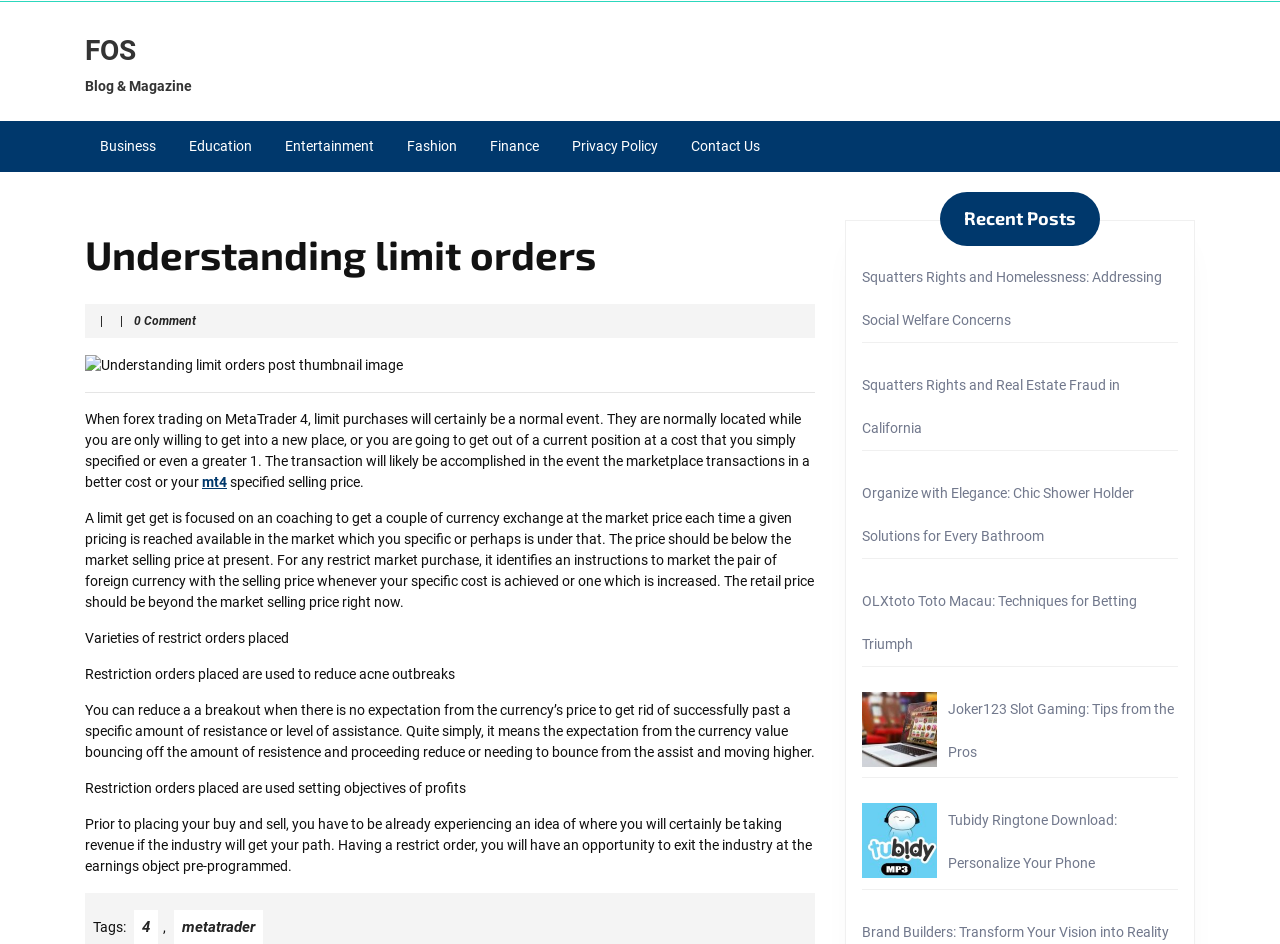Identify and provide the main heading of the webpage.

Understanding limit orders